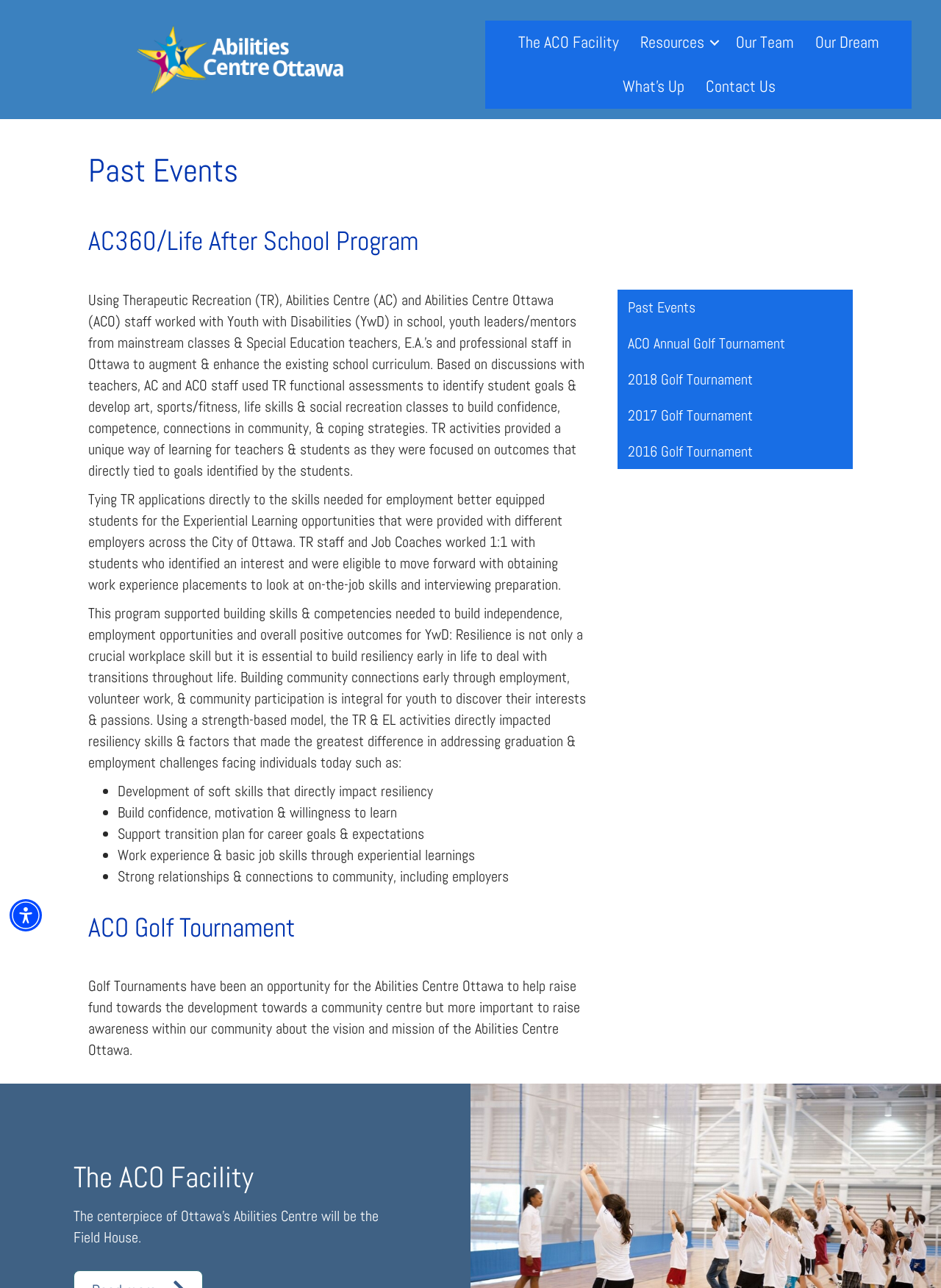Please find the bounding box coordinates of the element that must be clicked to perform the given instruction: "Navigate to Past Events". The coordinates should be four float numbers from 0 to 1, i.e., [left, top, right, bottom].

[0.656, 0.225, 0.906, 0.252]